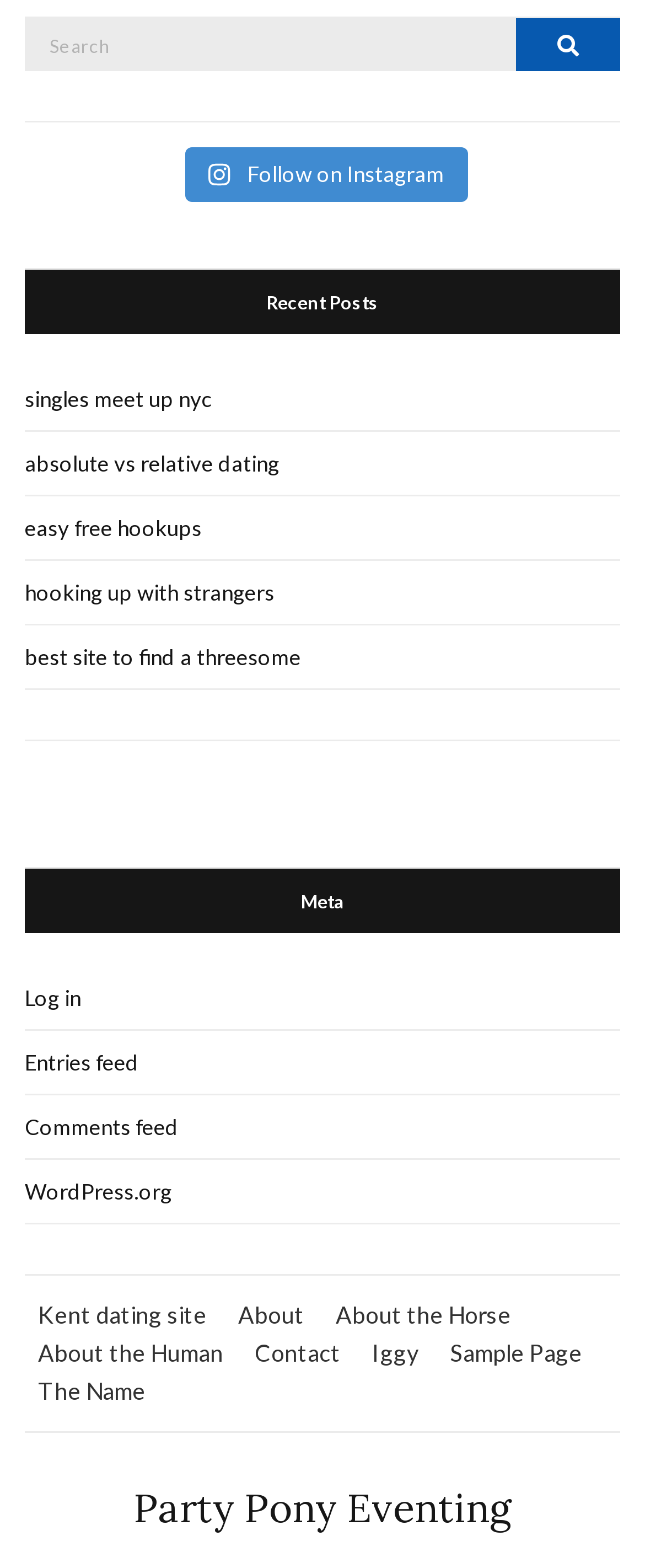Identify the bounding box coordinates of the clickable region necessary to fulfill the following instruction: "Follow this user". The bounding box coordinates should be four float numbers between 0 and 1, i.e., [left, top, right, bottom].

None